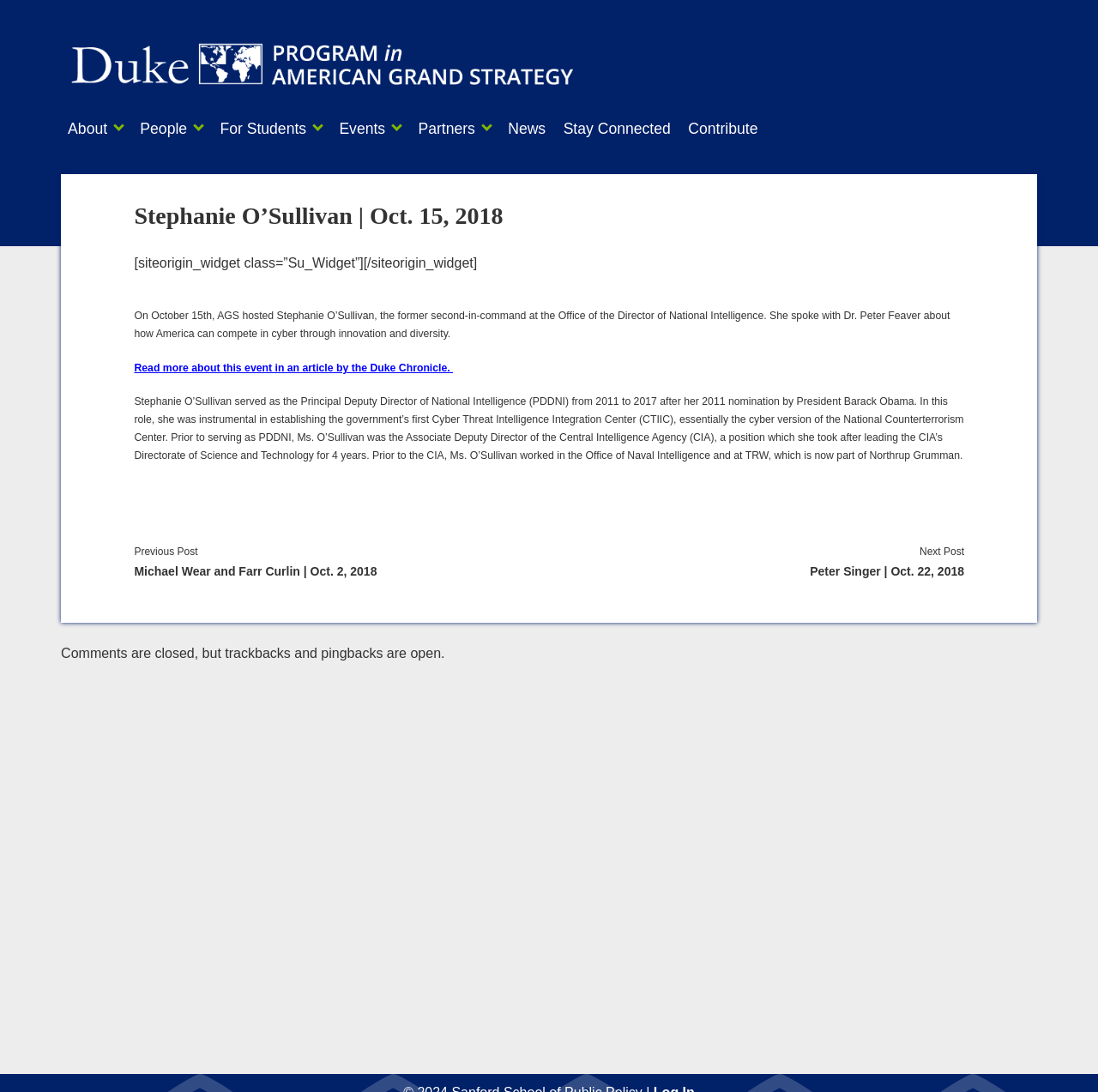Determine the bounding box coordinates for the element that should be clicked to follow this instruction: "Go to About page". The coordinates should be given as four float numbers between 0 and 1, in the format [left, top, right, bottom].

[0.056, 0.106, 0.118, 0.131]